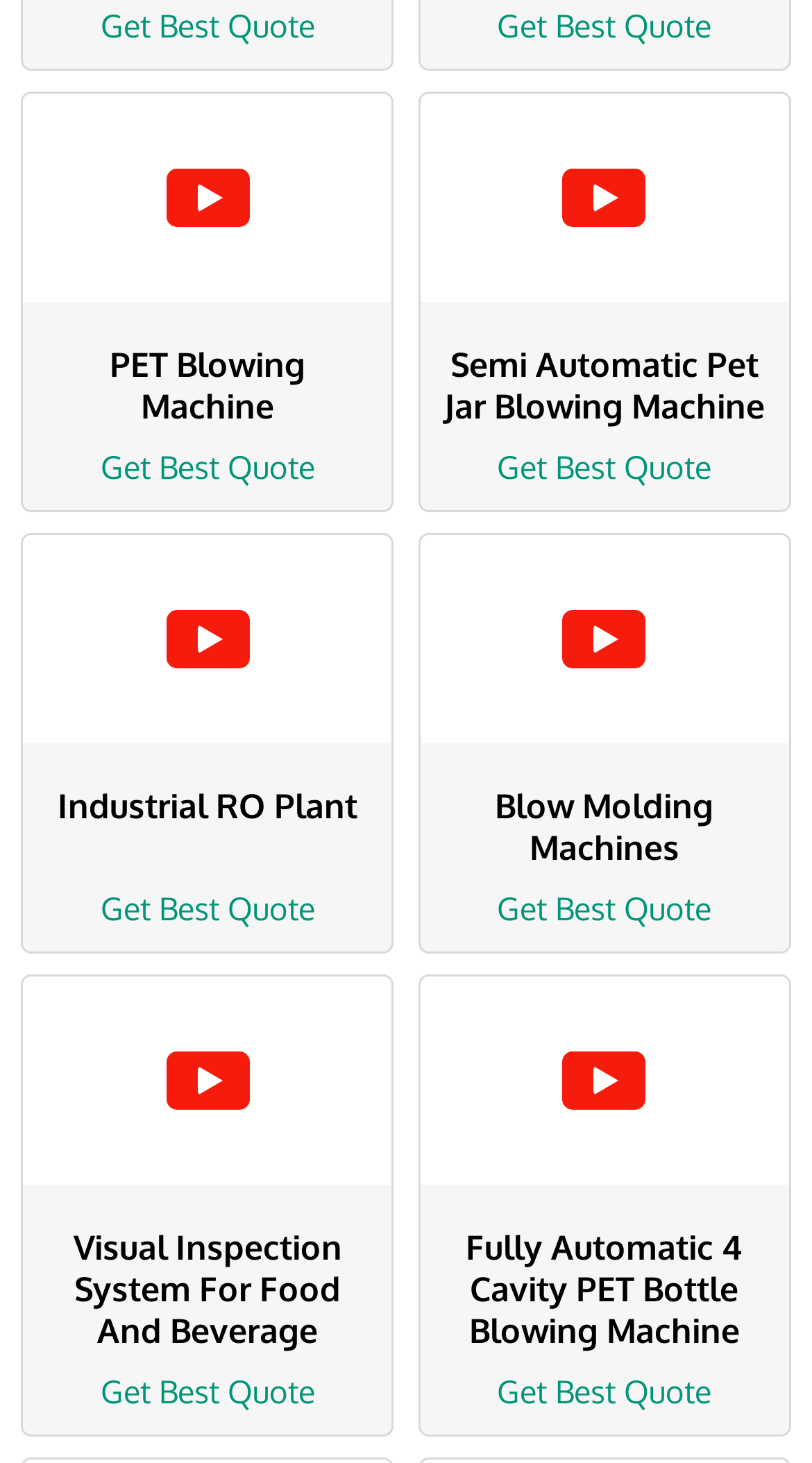What is the name of the first product?
Please provide a comprehensive answer based on the visual information in the image.

I looked at the first figure and link on the page and found that the name of the first product is 'PET Blowing Machine'.